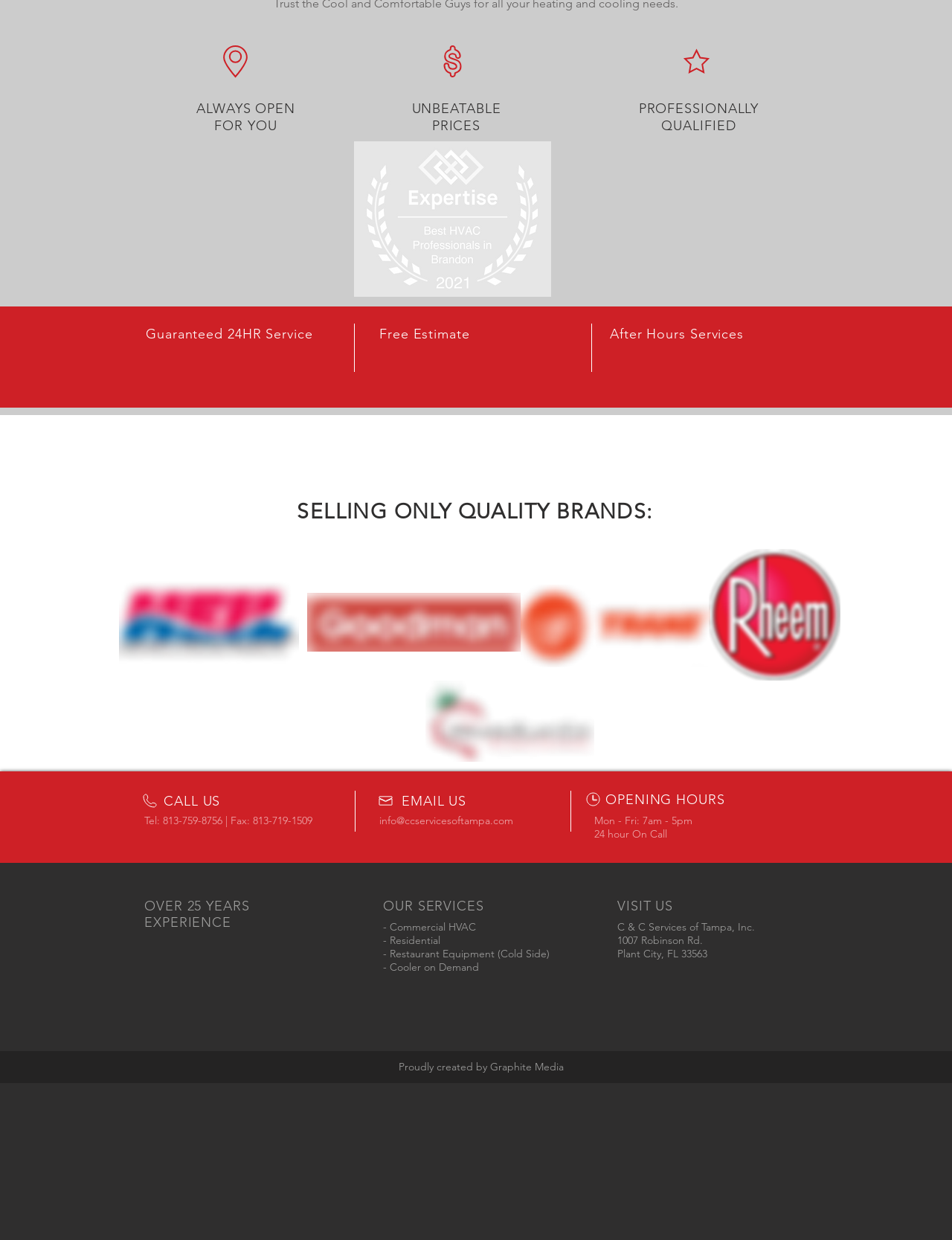What is the company's experience in the industry?
Look at the image and answer the question with a single word or phrase.

Over 25 years